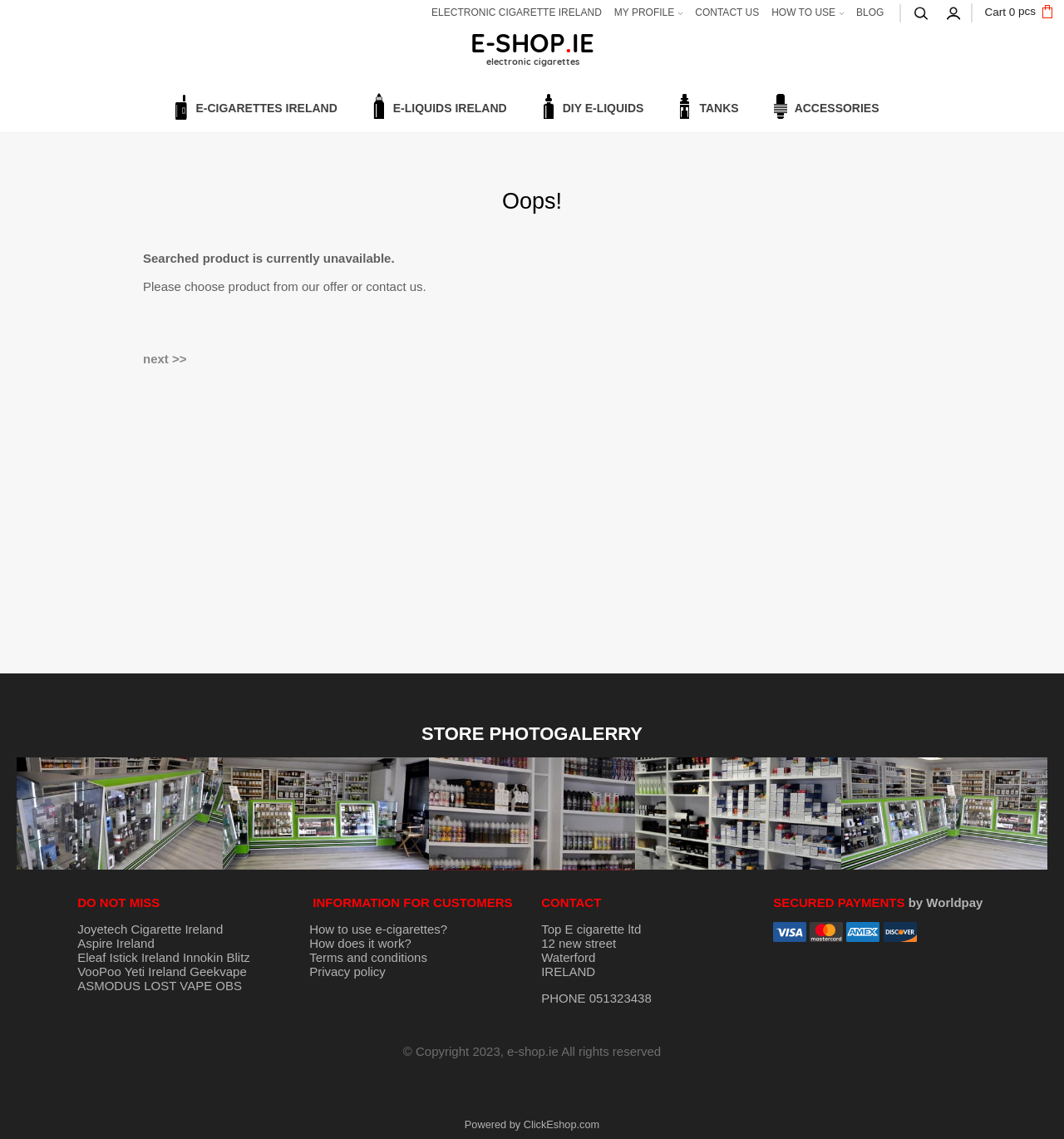Determine the bounding box coordinates of the section to be clicked to follow the instruction: "click the '更多...' link". The coordinates should be given as four float numbers between 0 and 1, formatted as [left, top, right, bottom].

None